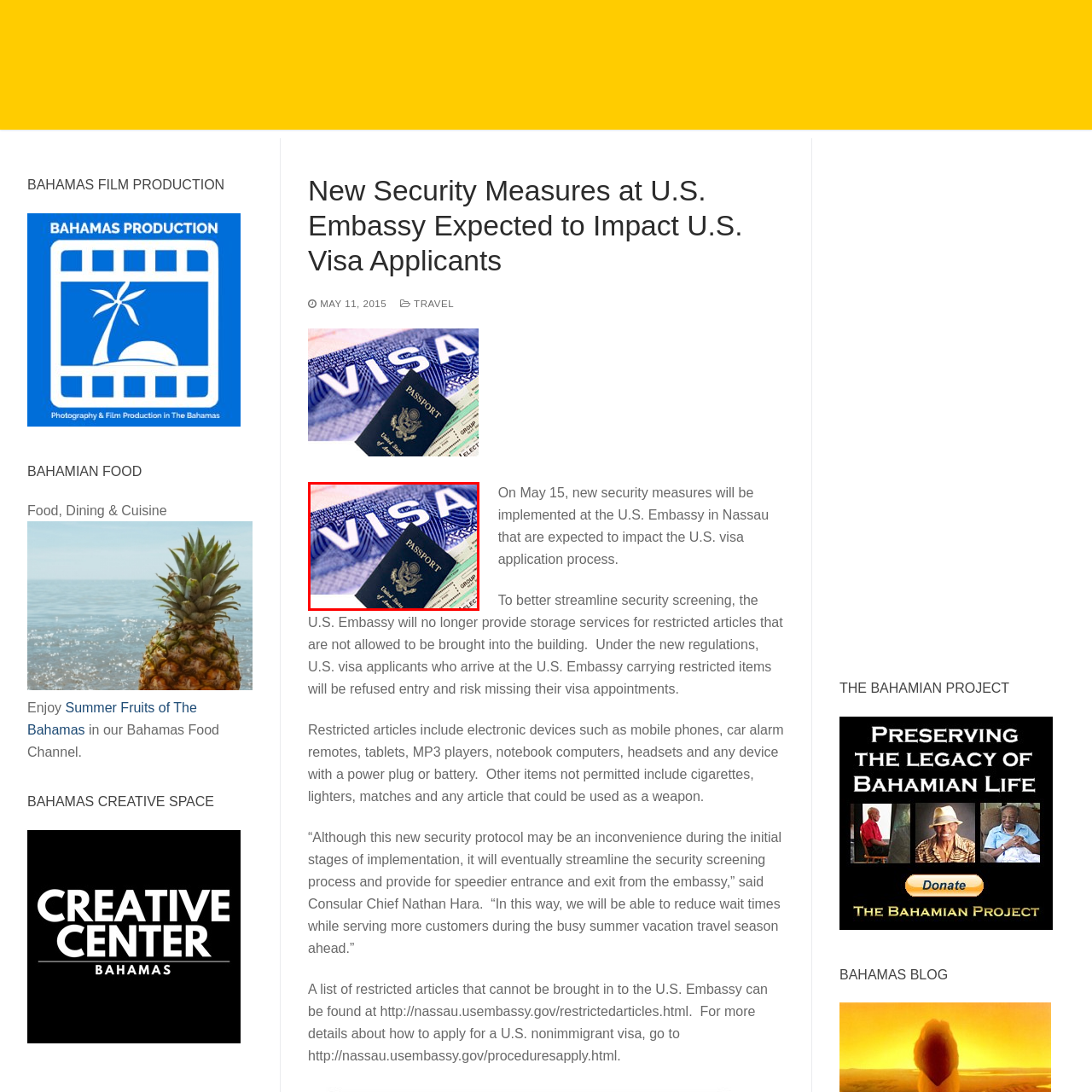Examine the red-bounded region in the image and describe it in detail.

The image prominently displays a United States passport, accompanied by a visa stamp and various travel documents. The passport, which features the national emblem, symbolizes U.S. citizenship and is typically required for international travel. The visa stamp indicates that the holder has been granted permission to enter a foreign country for a specified period. Together, these items underscore the importance of proper documentation for U.S. visa applicants, especially in light of new security measures that are expected to impact the application process at U.S. embassies, including restrictions on carrying certain items into embassy buildings.